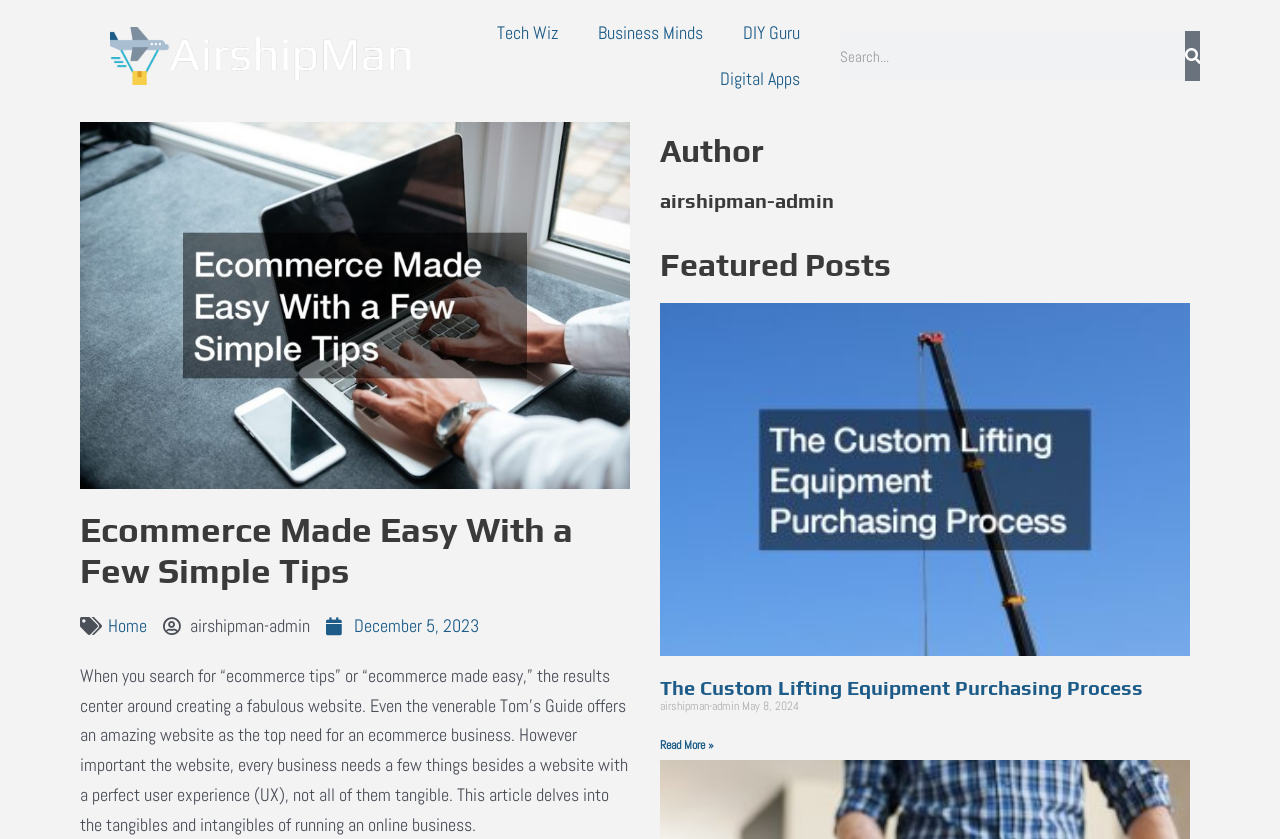Please provide a brief answer to the question using only one word or phrase: 
What is the purpose of the search box?

Search the website